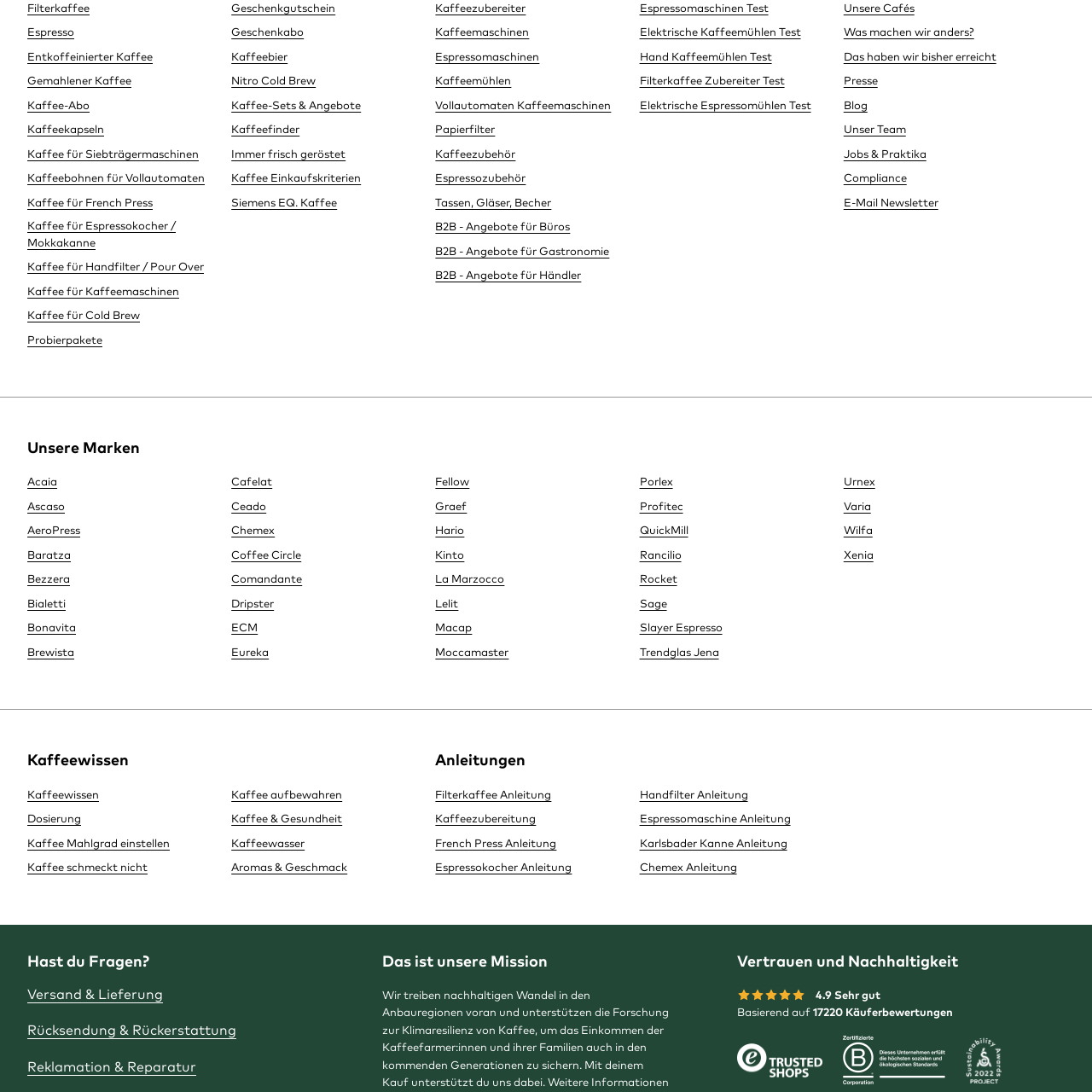What is the purpose of the 'Kaffeefinder' link?
Please respond to the question with a detailed and informative answer.

The 'Kaffeefinder' link is likely a tool or feature that helps users find or discover coffee products that suit their preferences or needs, based on its name and position among other coffee-related links.